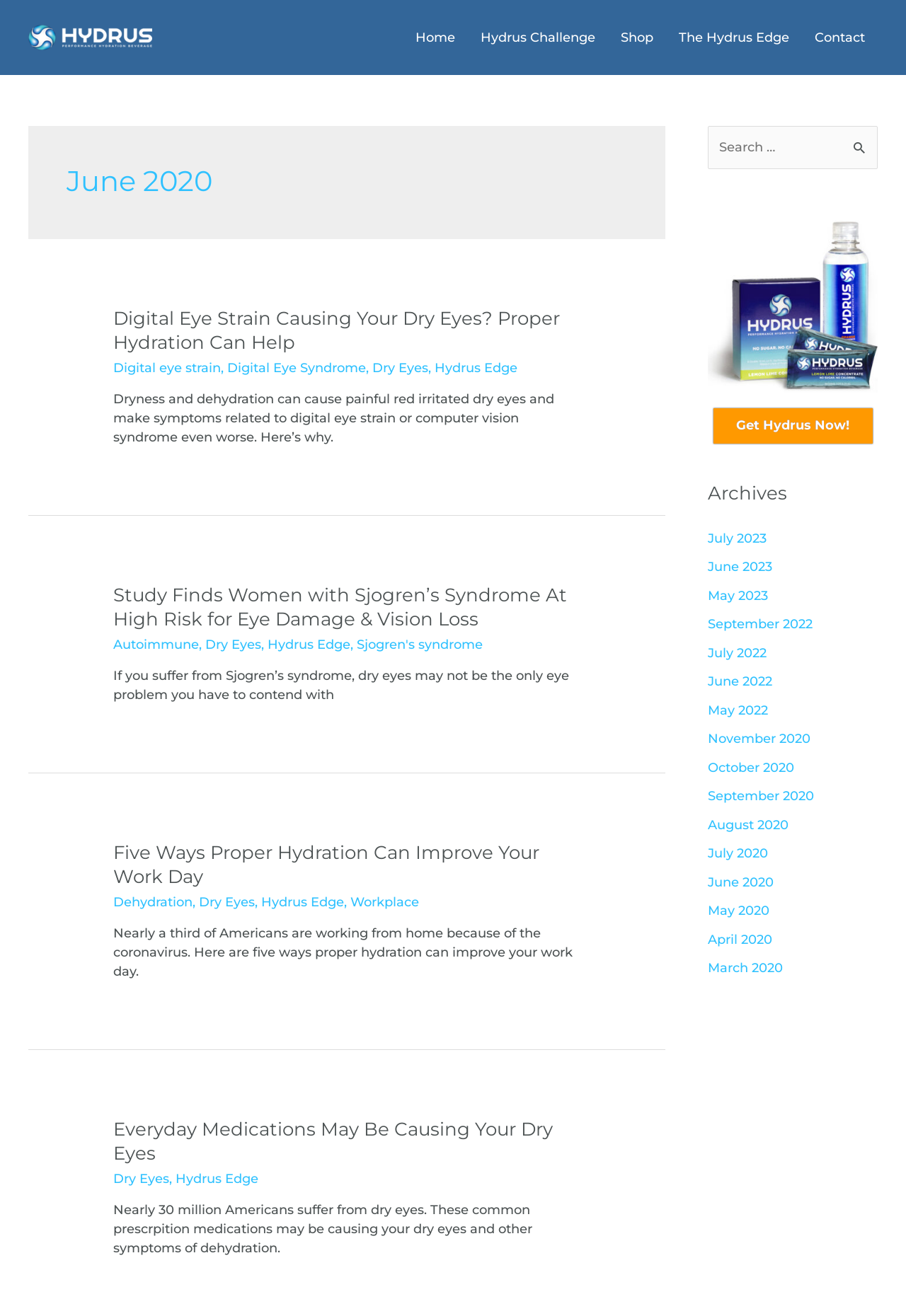Provide the bounding box coordinates of the HTML element this sentence describes: "parent_node: HOME title="Back to top"". The bounding box coordinates consist of four float numbers between 0 and 1, i.e., [left, top, right, bottom].

None